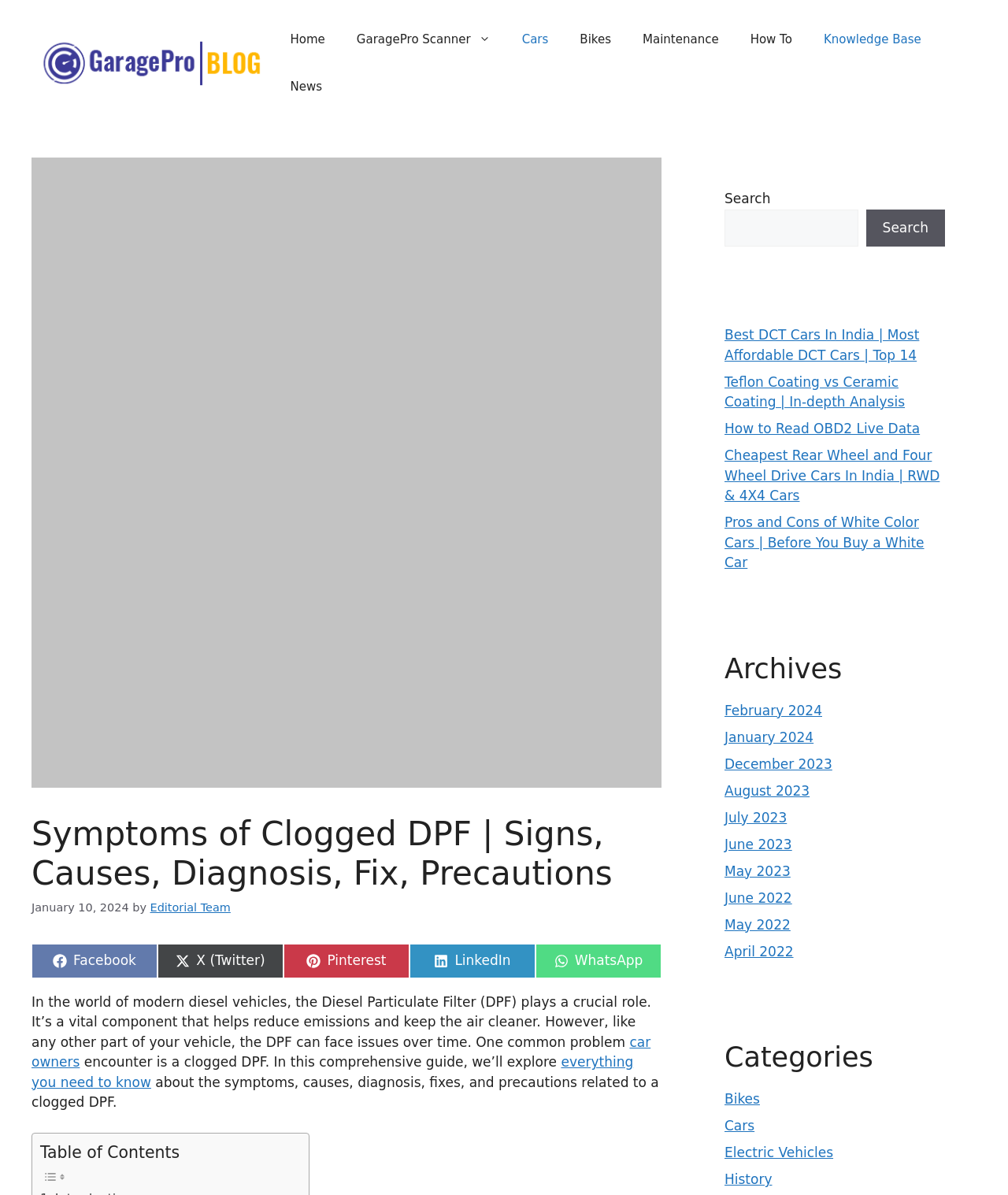Pinpoint the bounding box coordinates of the clickable element needed to complete the instruction: "Click on the 'Knowledge Base' link". The coordinates should be provided as four float numbers between 0 and 1: [left, top, right, bottom].

[0.802, 0.013, 0.929, 0.053]